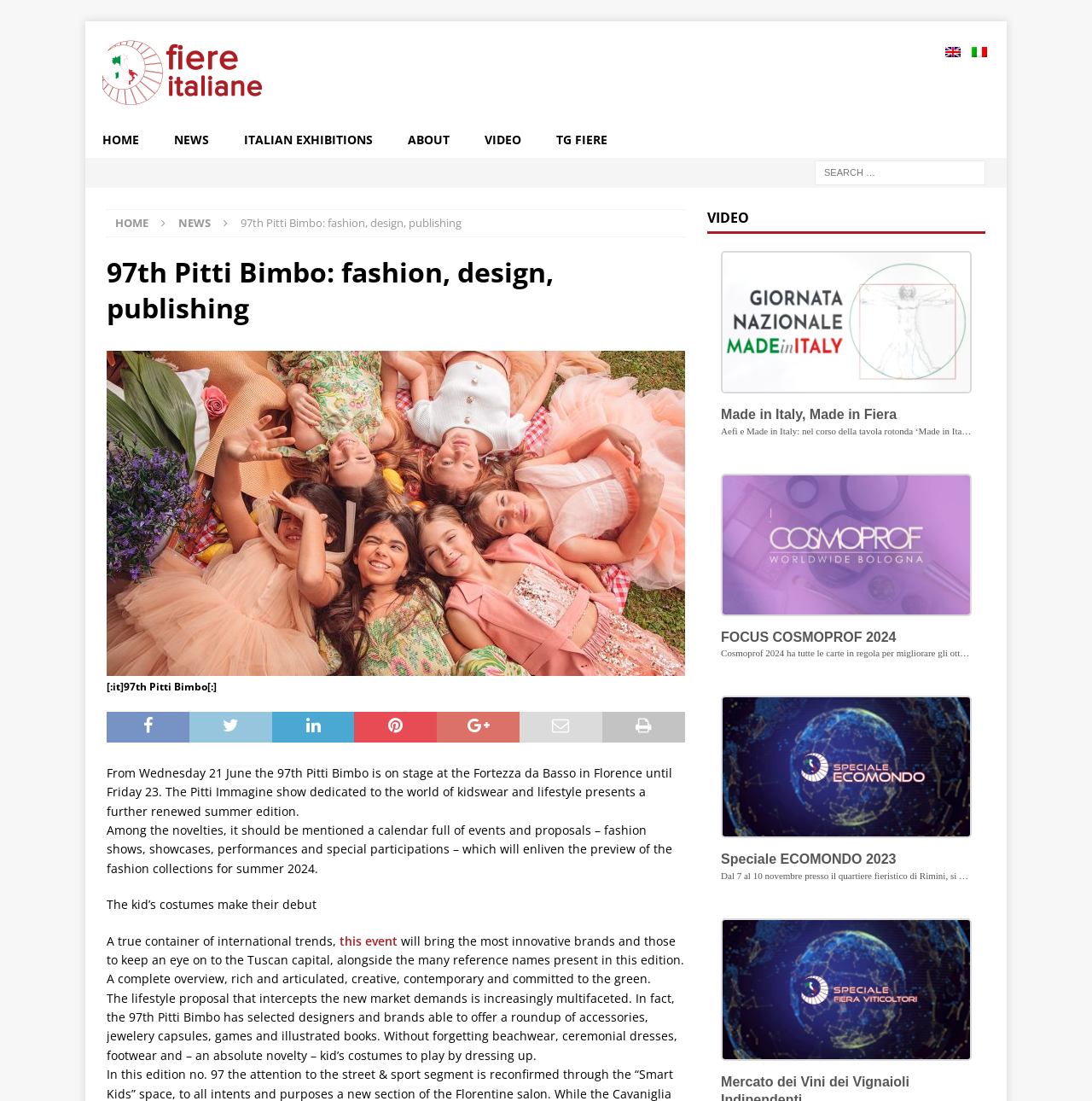Please determine the bounding box coordinates of the clickable area required to carry out the following instruction: "Go to HOME page". The coordinates must be four float numbers between 0 and 1, represented as [left, top, right, bottom].

[0.078, 0.111, 0.143, 0.144]